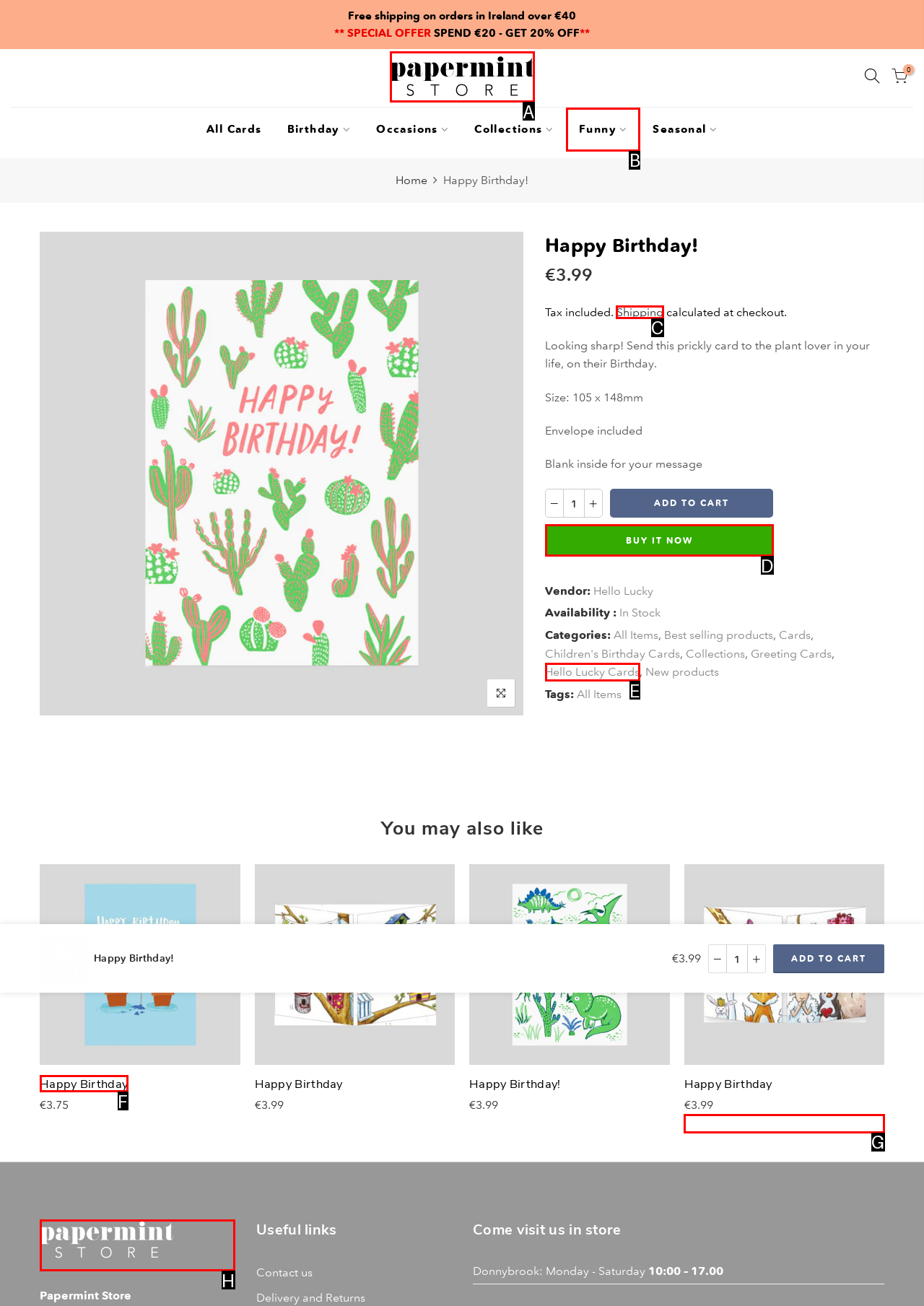Specify which element within the red bounding boxes should be clicked for this task: Click the 'Shipping' link Respond with the letter of the correct option.

C